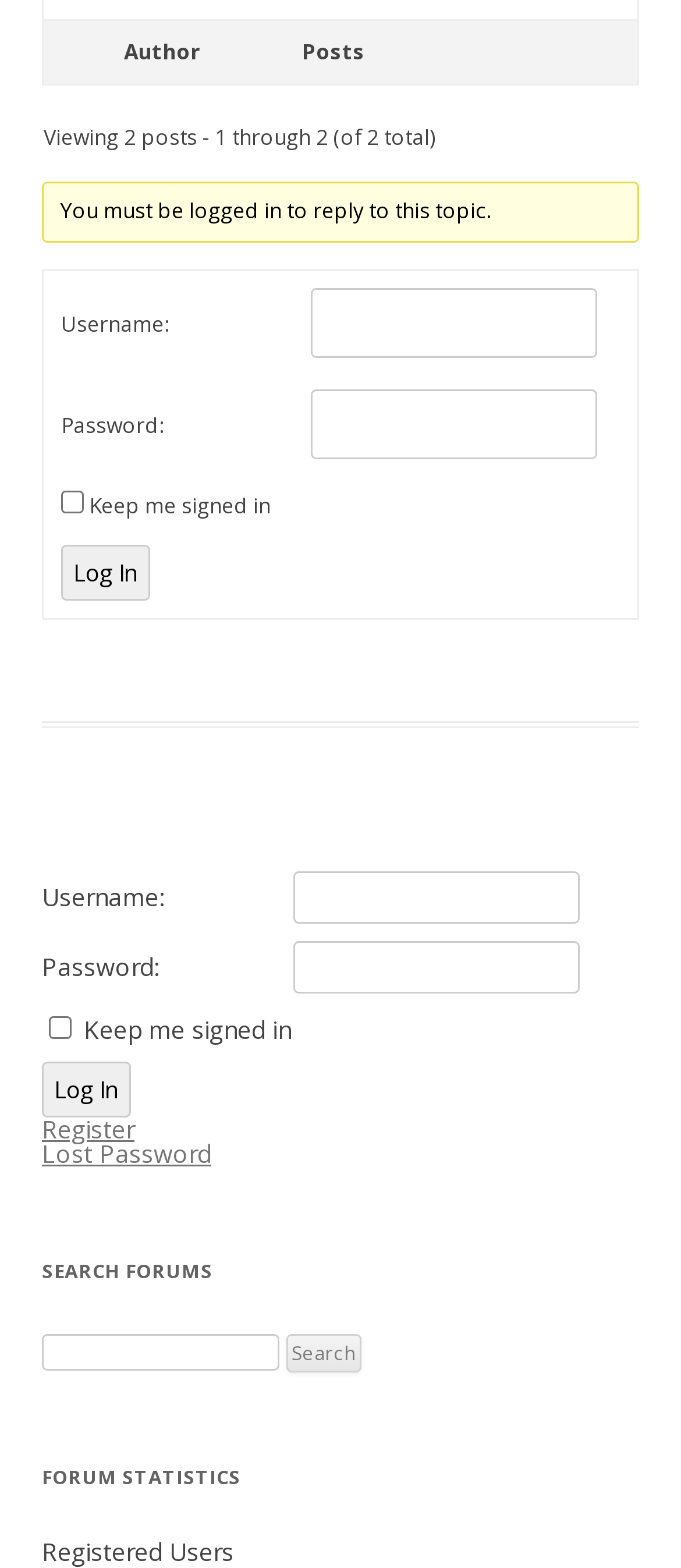For the following element description, predict the bounding box coordinates in the format (top-left x, top-left y, bottom-right x, bottom-right y). All values should be floating point numbers between 0 and 1. Description: Lost Password

[0.062, 0.728, 0.31, 0.744]